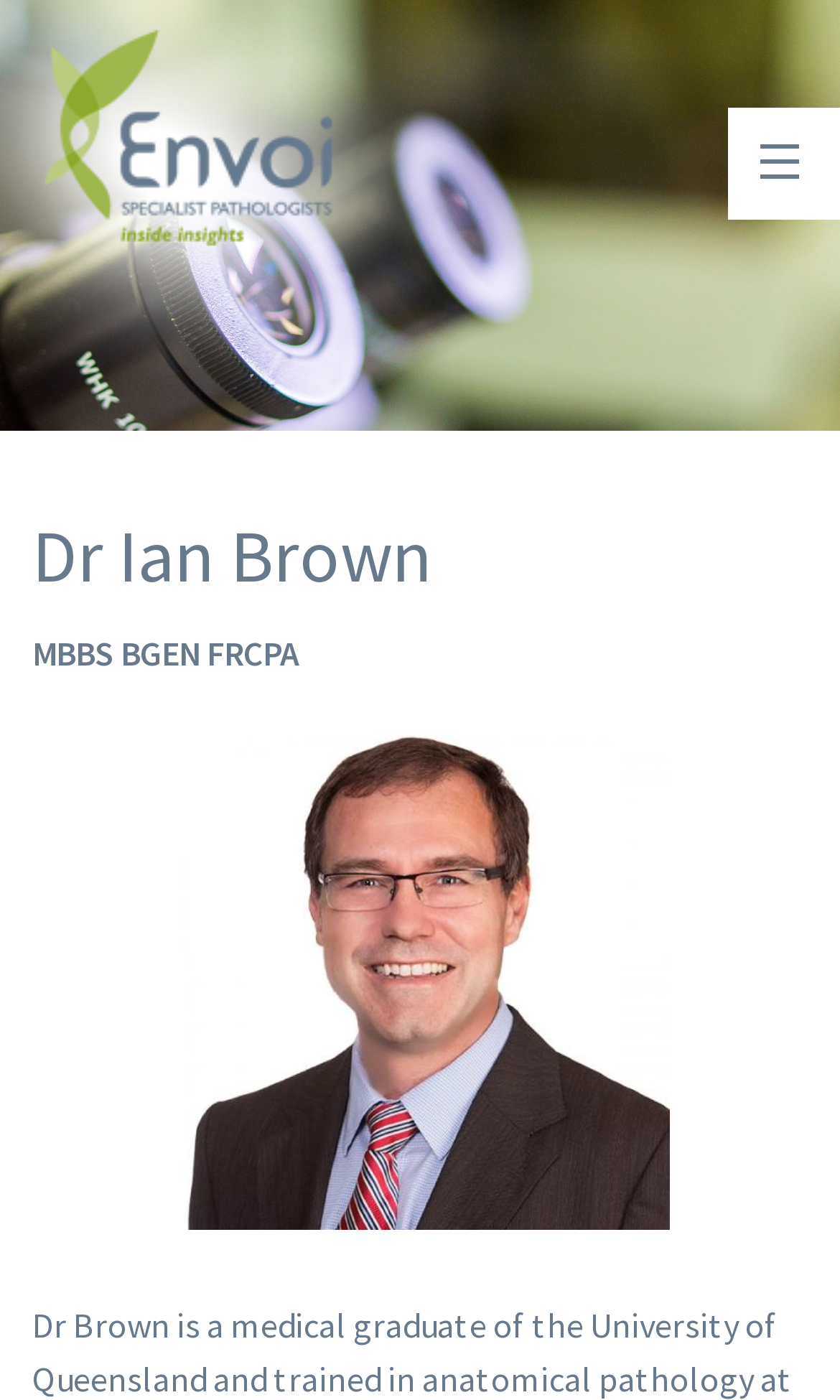Please mark the clickable region by giving the bounding box coordinates needed to complete this instruction: "Contact Us".

[0.0, 0.465, 1.0, 0.538]